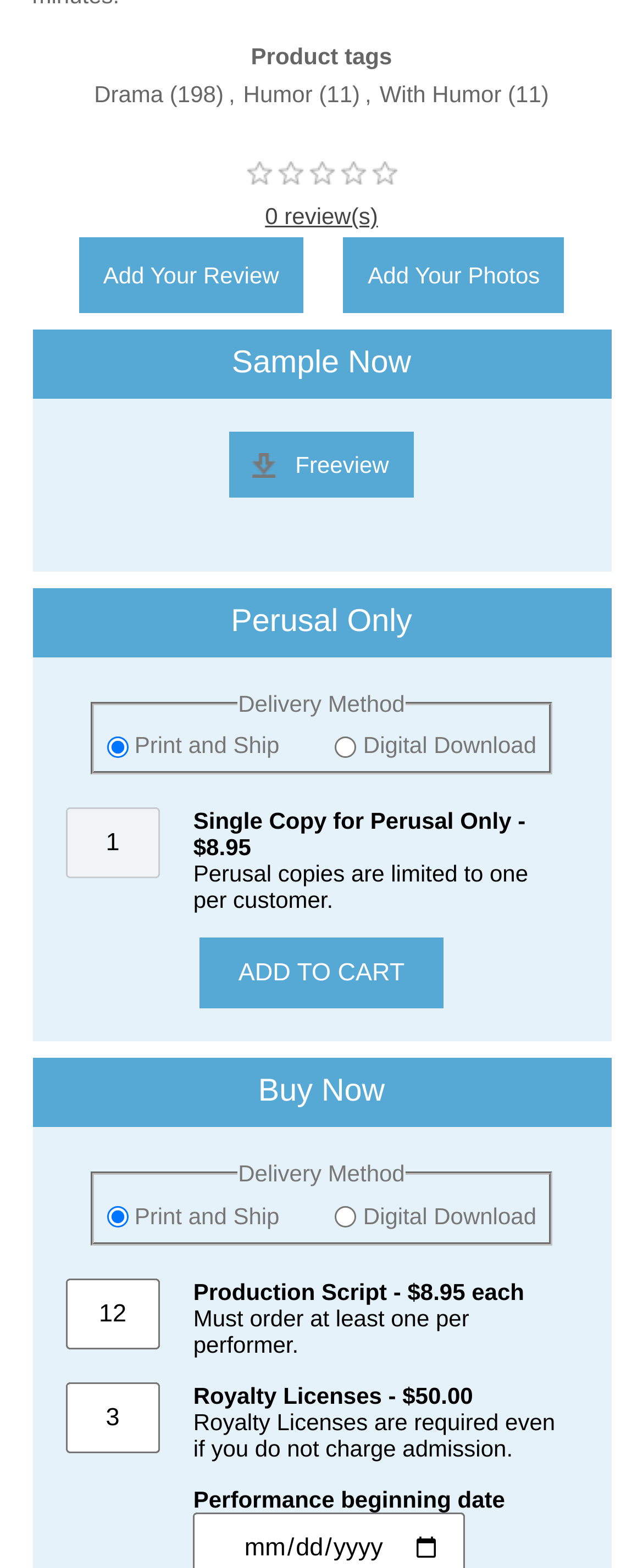Pinpoint the bounding box coordinates of the element that must be clicked to accomplish the following instruction: "Click on the 'Drama' tag". The coordinates should be in the format of four float numbers between 0 and 1, i.e., [left, top, right, bottom].

[0.146, 0.047, 0.254, 0.073]